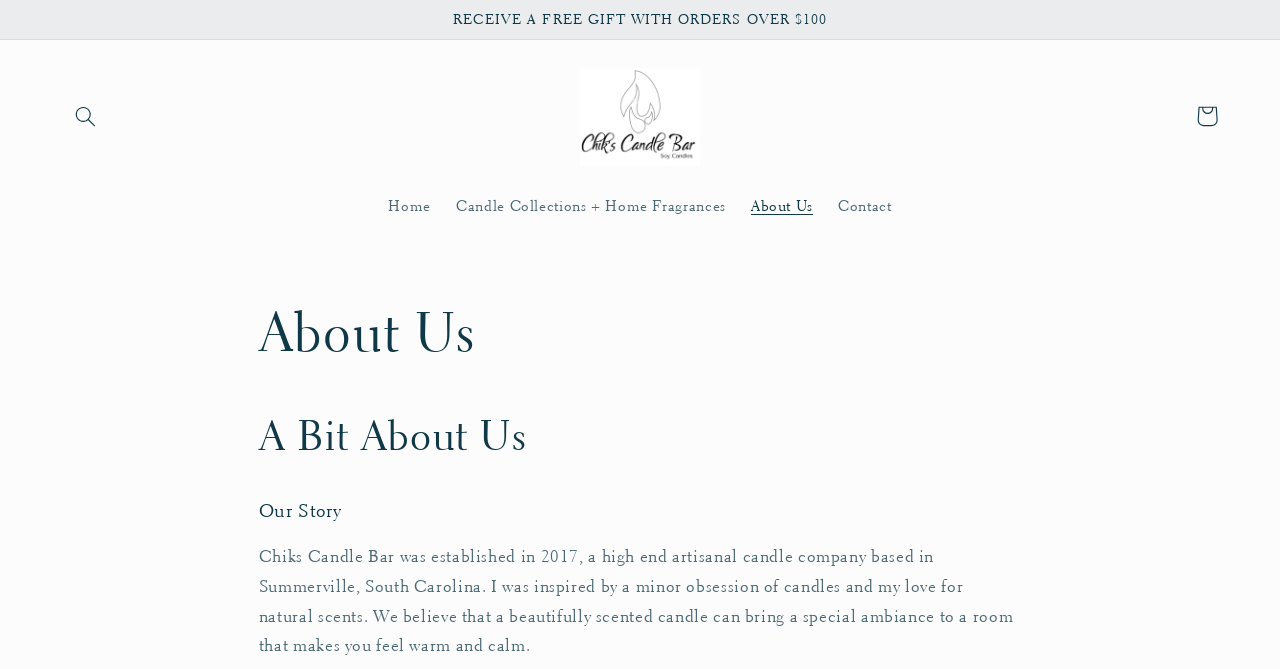How many main navigation links are there?
Please provide a comprehensive answer based on the visual information in the image.

The main navigation links can be found at the top of the webpage. There are five links: 'Home', 'Candle Collections + Home Fragrances', 'About Us', 'Contact', and 'Cart'. These links are located horizontally next to each other.